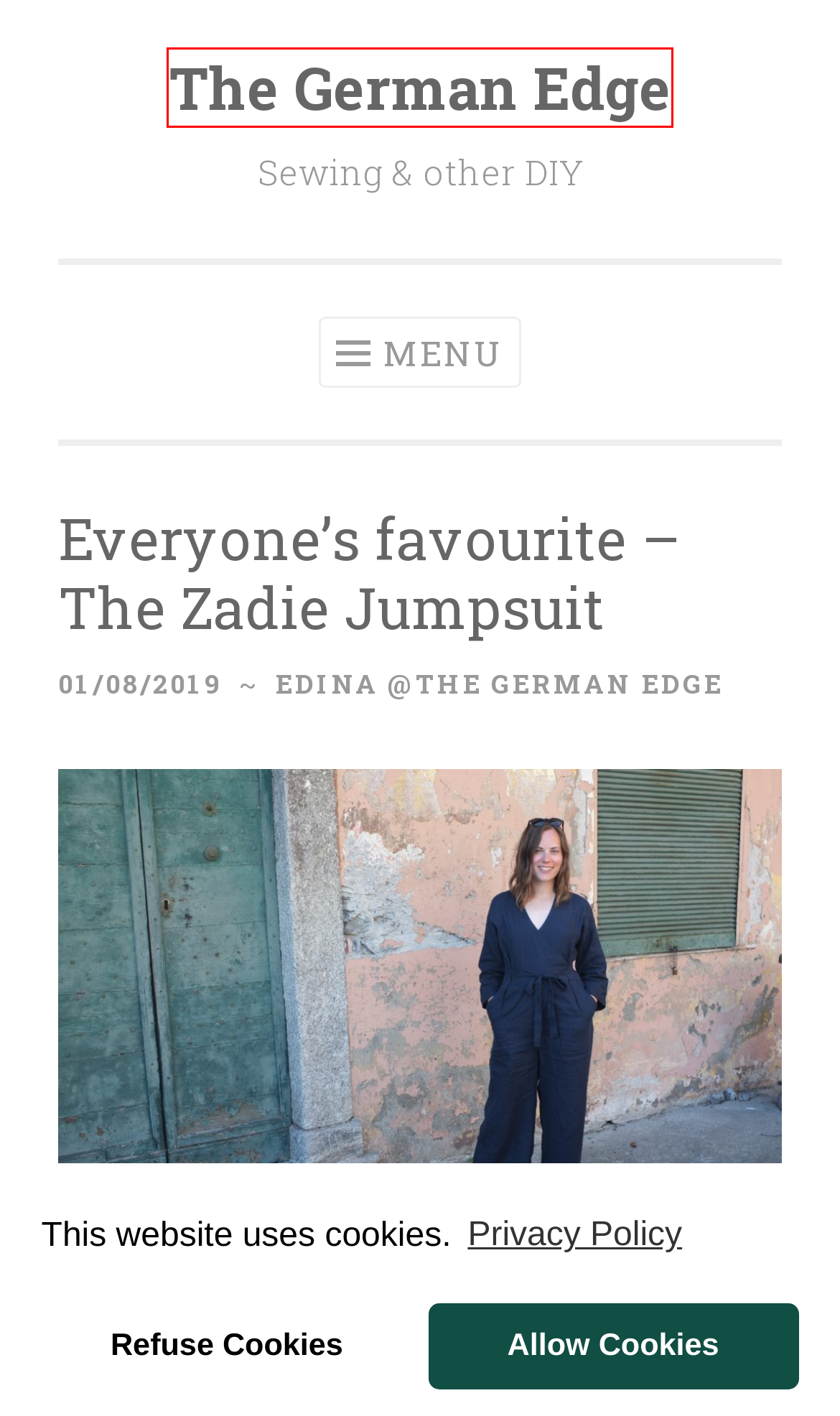Given a webpage screenshot with a red bounding box around a UI element, choose the webpage description that best matches the new webpage after clicking the element within the bounding box. Here are the candidates:
A. Hits and Misses | The German Edge
B. Robe | The German Edge
C. Shorts | The German Edge
D. Privacy | The German Edge
E. Edina @The German Edge | The German Edge
F. The German Edge | Sewing & other DIY
G. Jumpsuit | The German Edge
H. Refashion | The German Edge

F